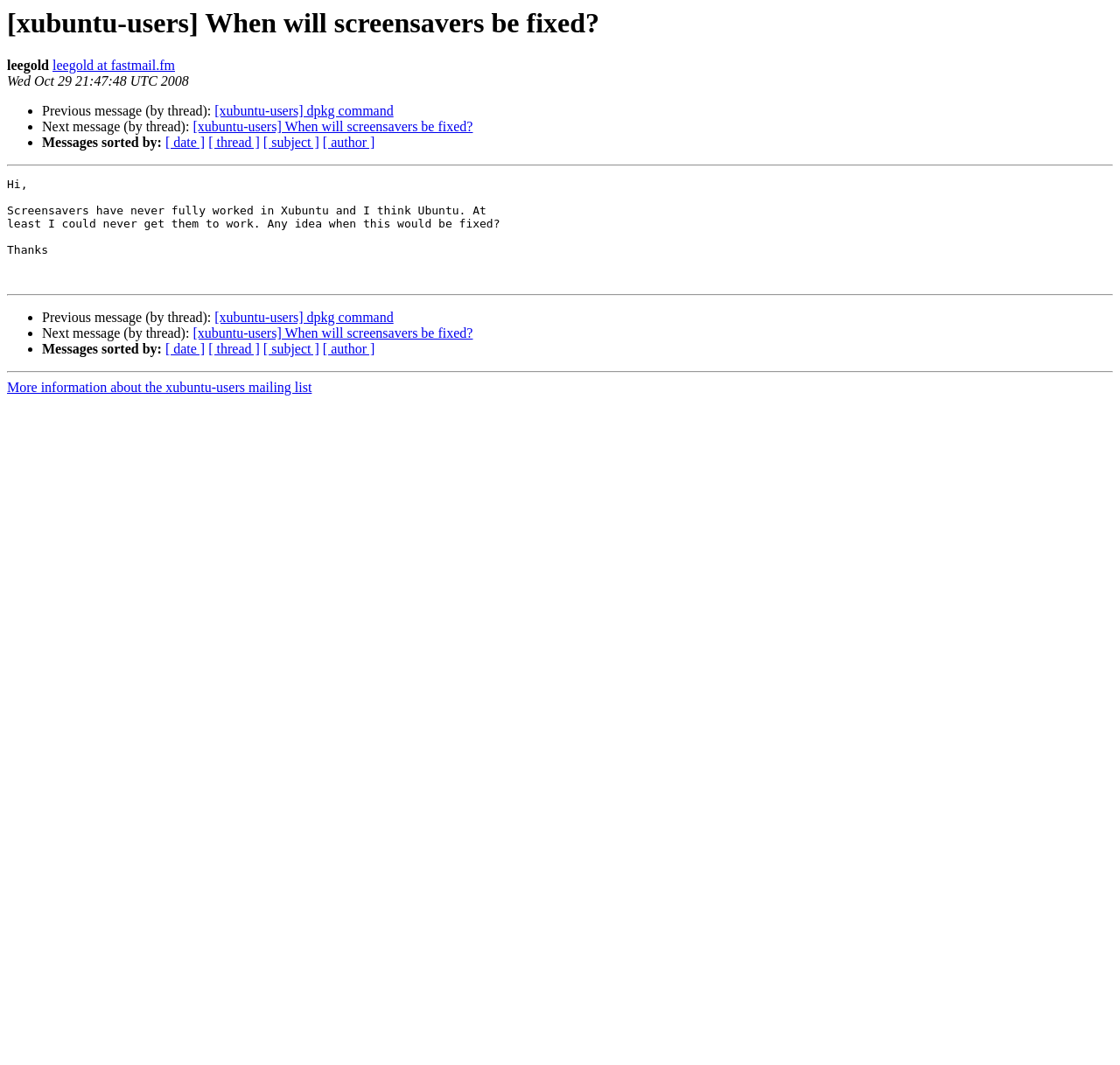Identify the bounding box for the UI element described as: "[ subject ]". The coordinates should be four float numbers between 0 and 1, i.e., [left, top, right, bottom].

[0.235, 0.127, 0.285, 0.141]